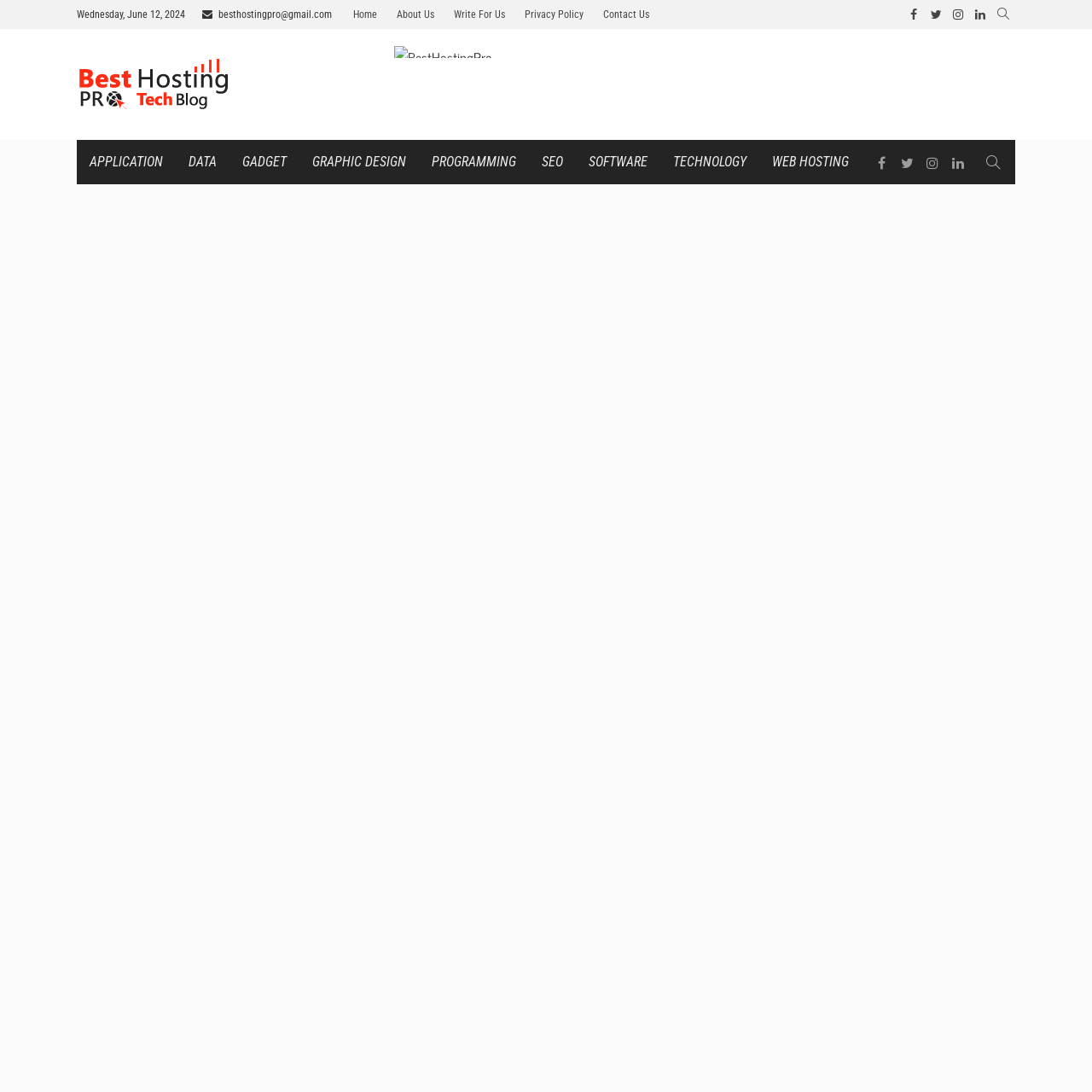Provide a one-word or short-phrase answer to the question:
What is the category of the link 'APPLICATION'?

Category